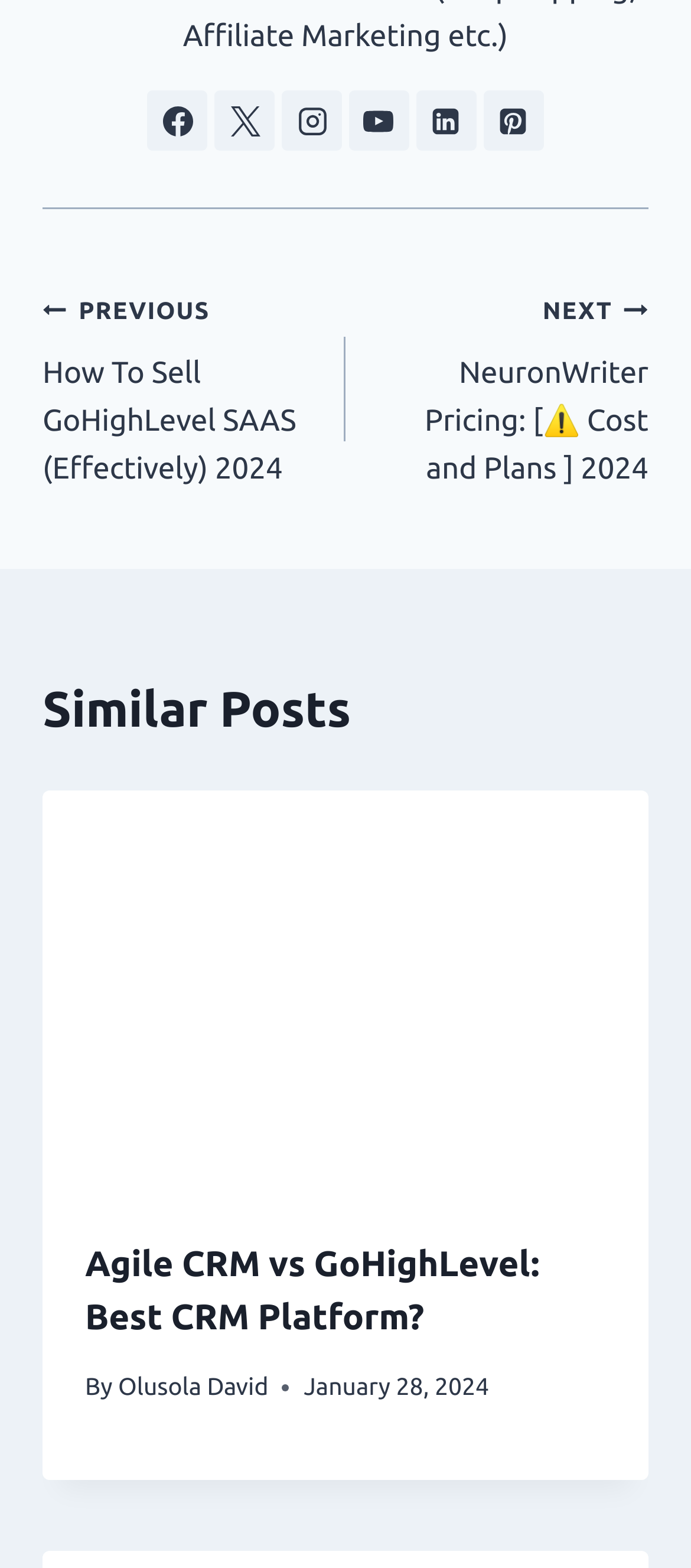How many social media links are there?
Using the image, give a concise answer in the form of a single word or short phrase.

5